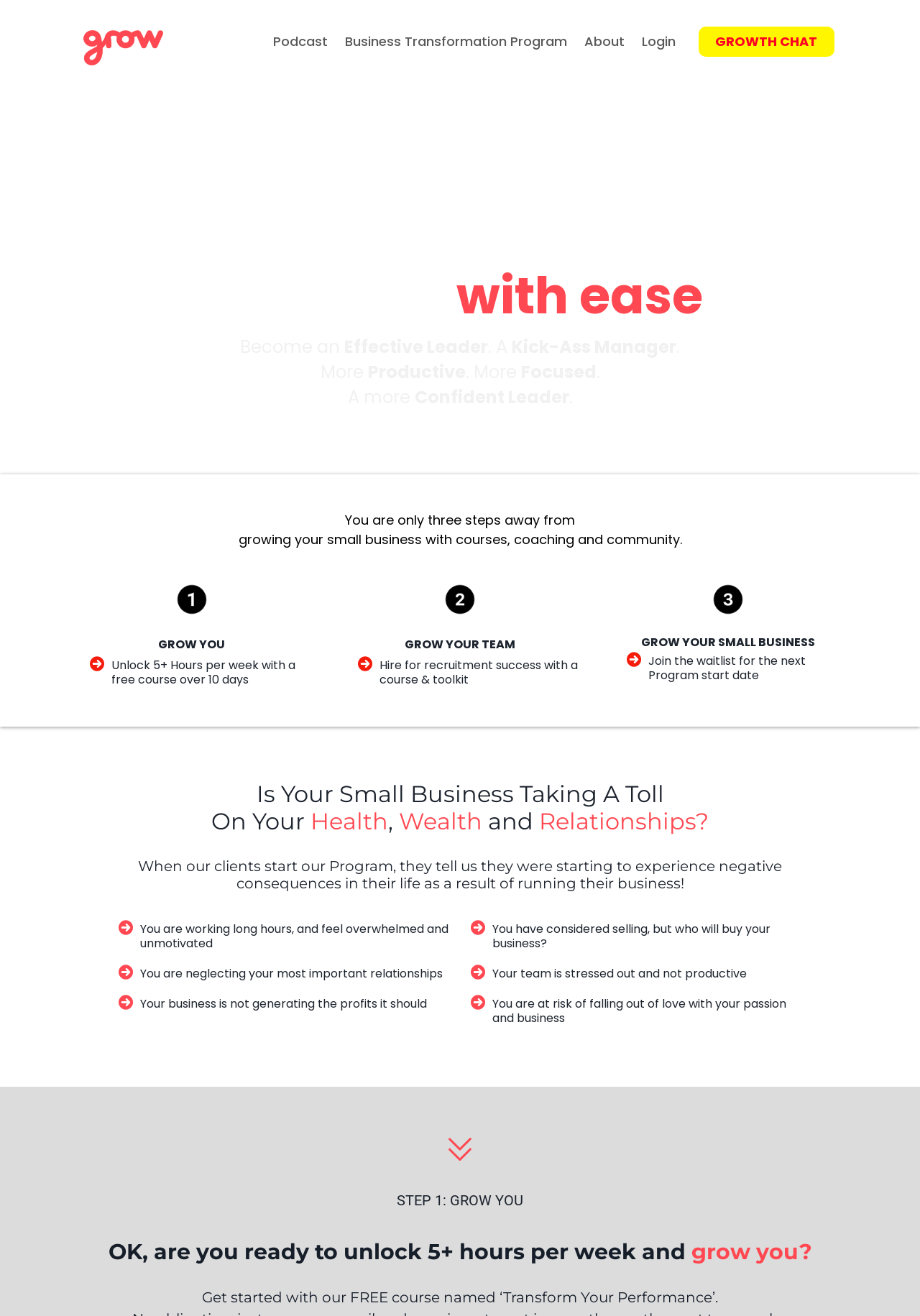Look at the image and answer the question in detail:
What is the main topic of this webpage?

Based on the webpage's content, including the headings, links, and static text, it appears that the main topic of this webpage is providing resources and guidance for growing small businesses, with a focus on ease and transformation.